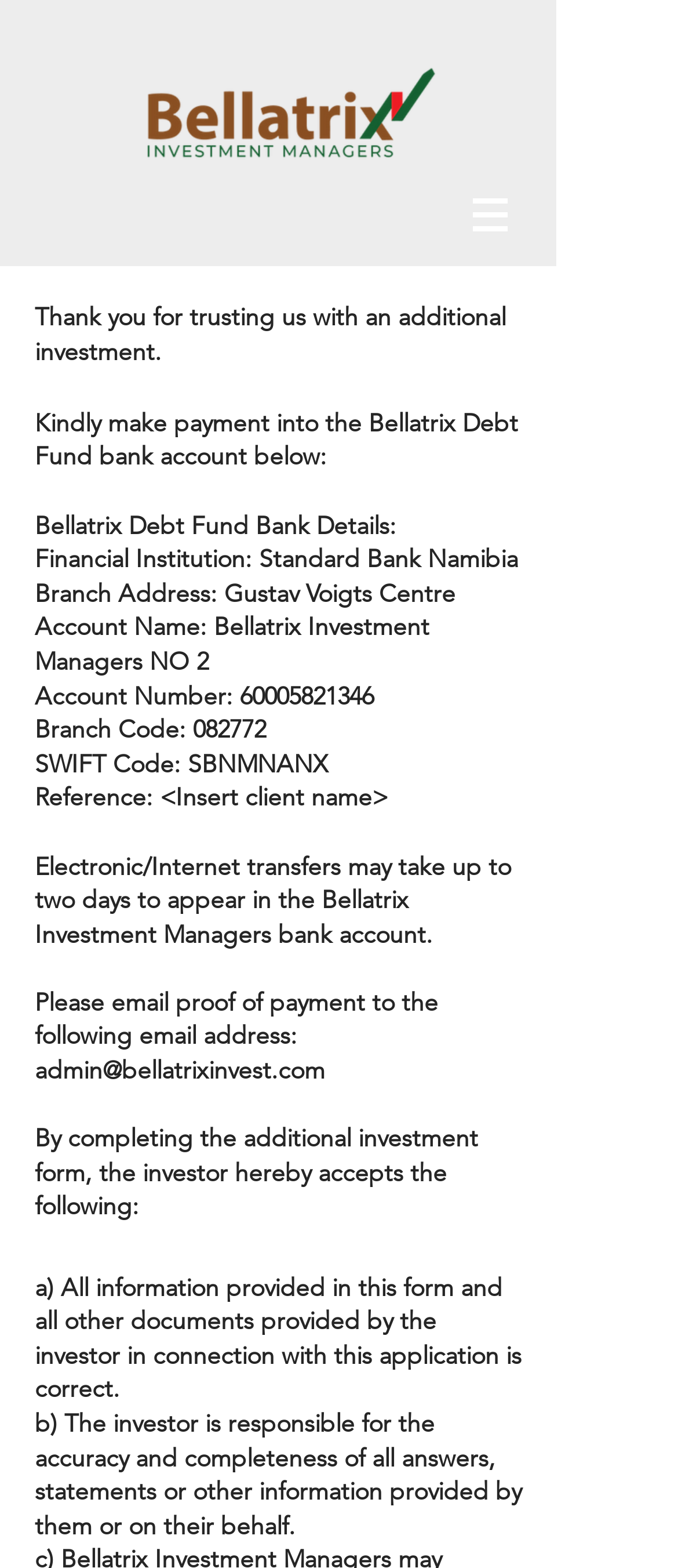Please examine the image and provide a detailed answer to the question: What is the branch code?

I found this information by looking at the text elements on the webpage, specifically the one that says 'Branch Code: 082772'.